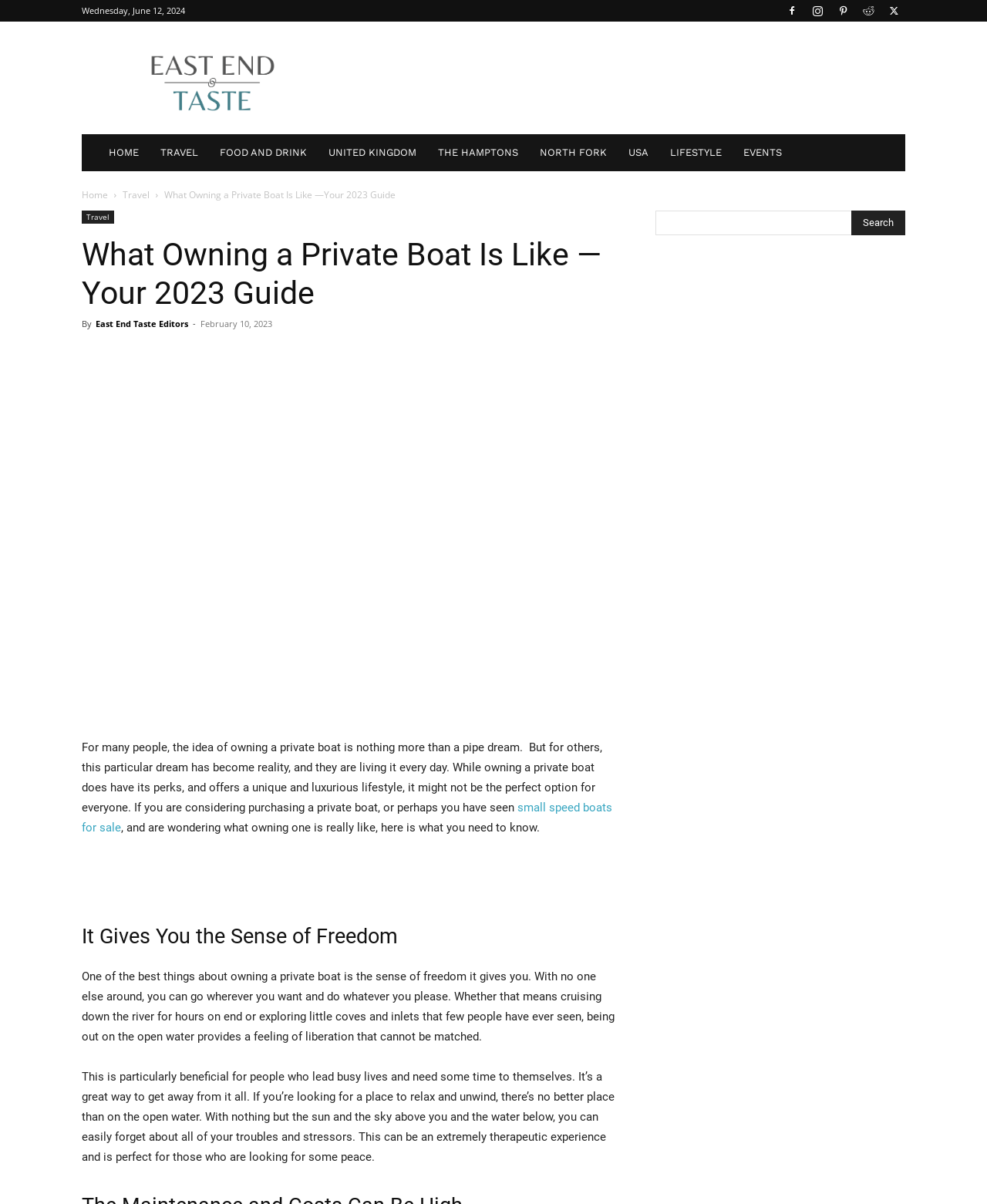Based on the description "East End Taste Editors", find the bounding box of the specified UI element.

[0.097, 0.264, 0.191, 0.274]